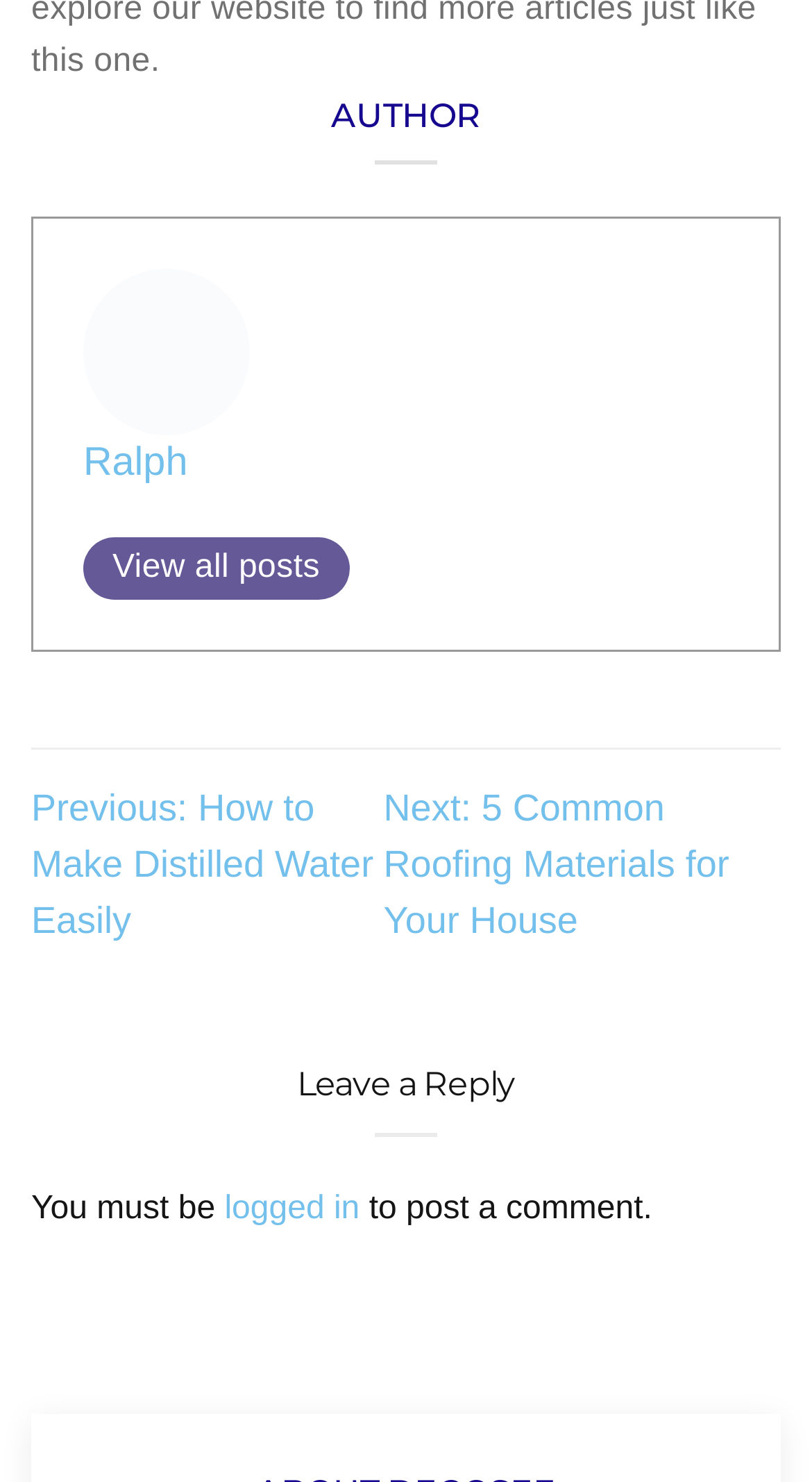Based on the image, please elaborate on the answer to the following question:
What is the purpose of the 'Posts' navigation?

The 'Posts' navigation is used for post navigation, as indicated by the heading 'Post navigation' and the links 'Previous' and 'Next'.